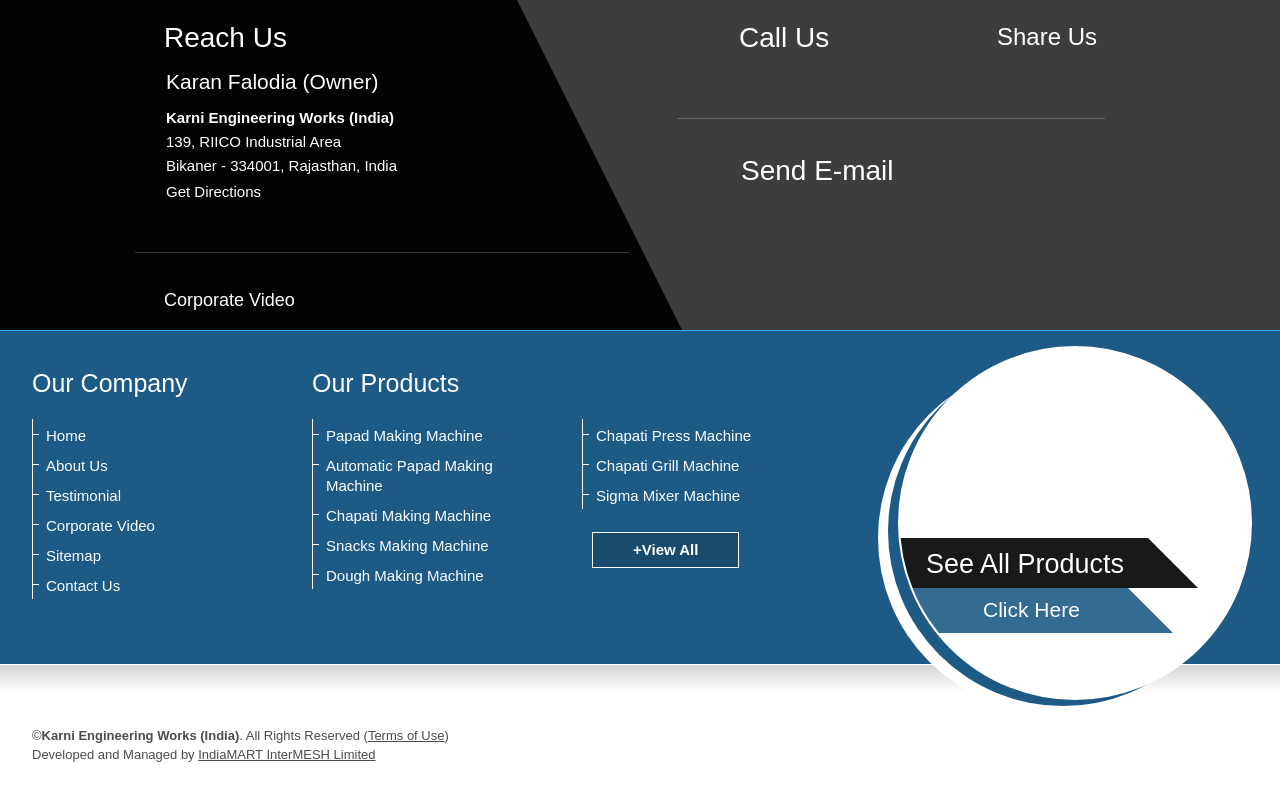Use a single word or phrase to answer the question: 
What is the company name?

Karni Engineering Works (India)